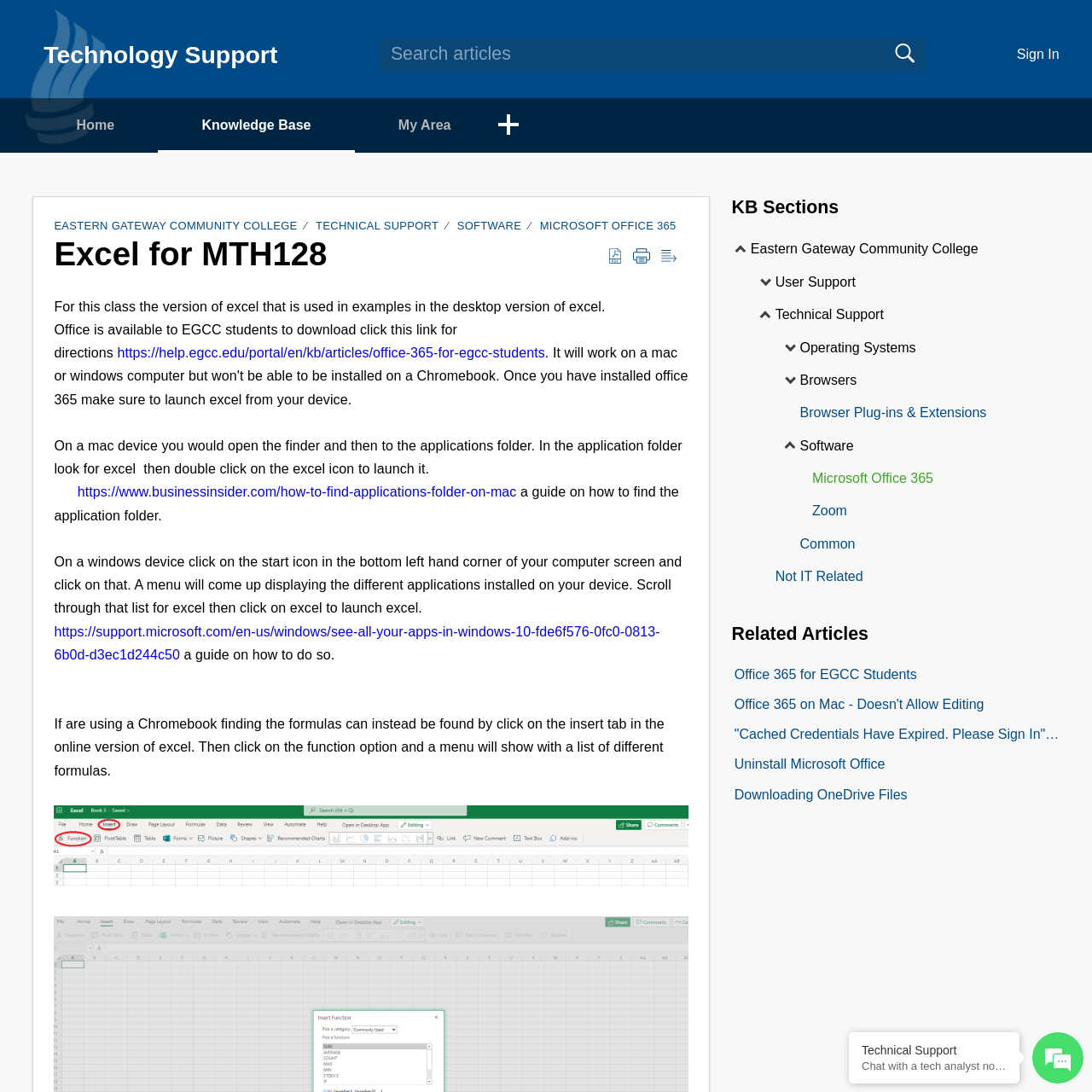Describe the entire webpage, focusing on both content and design.

This webpage is about Excel for MTH128, a class that uses the desktop version of Excel. The page provides information on how to access and use Excel, including downloading it for EGCC students. 

At the top of the page, there are three "Skip to" links: "Skip to Content", "Skip to Menu", and "Skip to Footer". Below these links, there is a "Technology Support" heading, followed by a search bar and a "Search" button. To the right of the search bar, there is a "Sign In" link and a "Home" link. 

The main content of the page is divided into sections. The first section explains how to access Excel on a Mac device and a Windows device. There are also links to guides on how to find the application folder on a Mac and how to access Excel on a Windows device. 

Below this section, there is a "KB Sections" heading, followed by links to various categories, including "Eastern Gateway Community College", "User Support", "Technical Support", "Operating Systems", "Browsers", "Browser Plug-ins & Extensions", "Software", "Microsoft Office 365", "Zoom", and "Common". 

To the right of these links, there is a "Related Articles" section, which lists several articles related to Office 365 and Excel. 

At the bottom of the page, there is a "Technical Support" section, which includes a "Chat with a tech analyst now..." paragraph and a link to chat with a tech analyst.